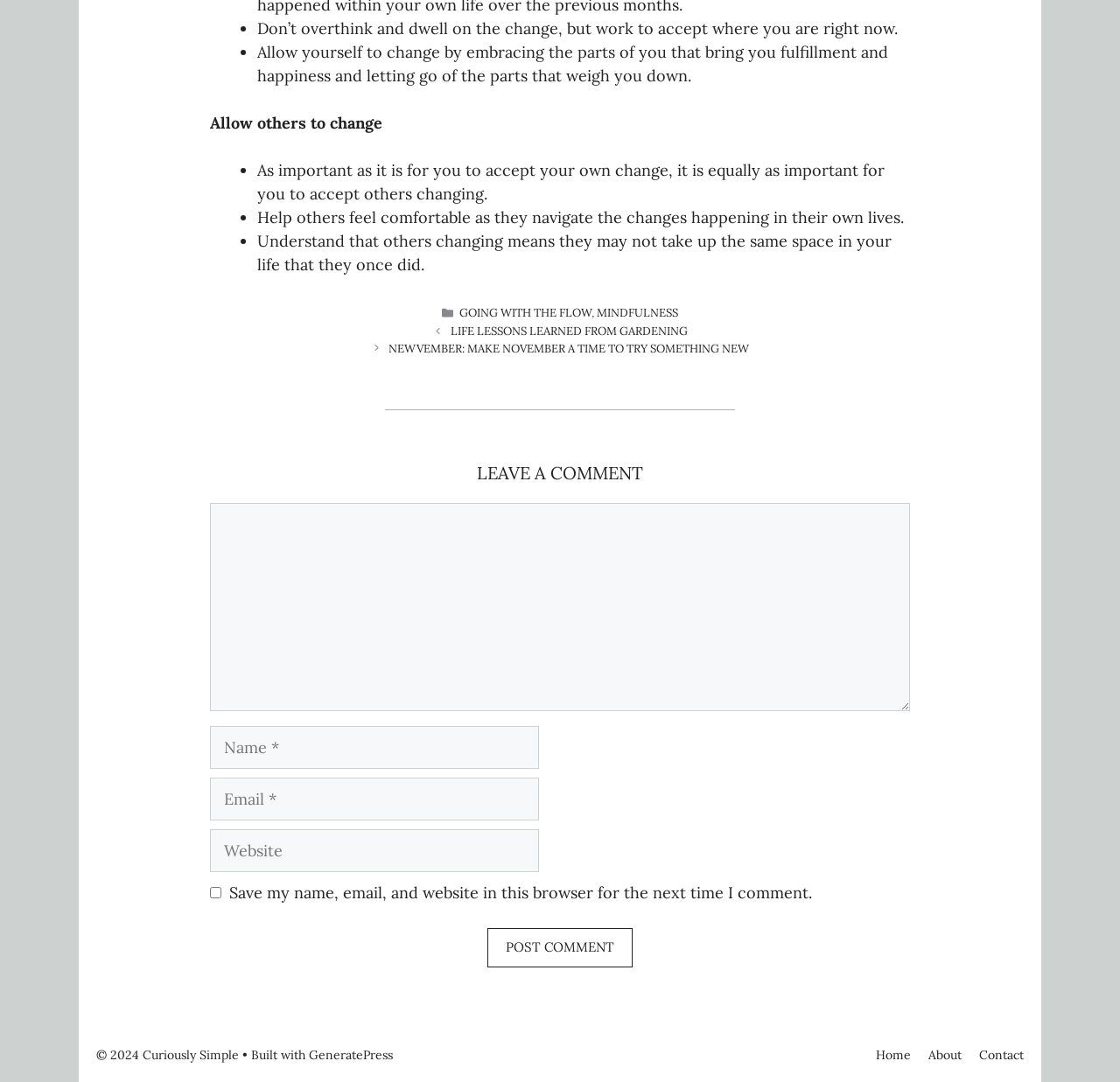Predict the bounding box coordinates of the area that should be clicked to accomplish the following instruction: "Leave a comment". The bounding box coordinates should consist of four float numbers between 0 and 1, i.e., [left, top, right, bottom].

[0.188, 0.428, 0.812, 0.449]